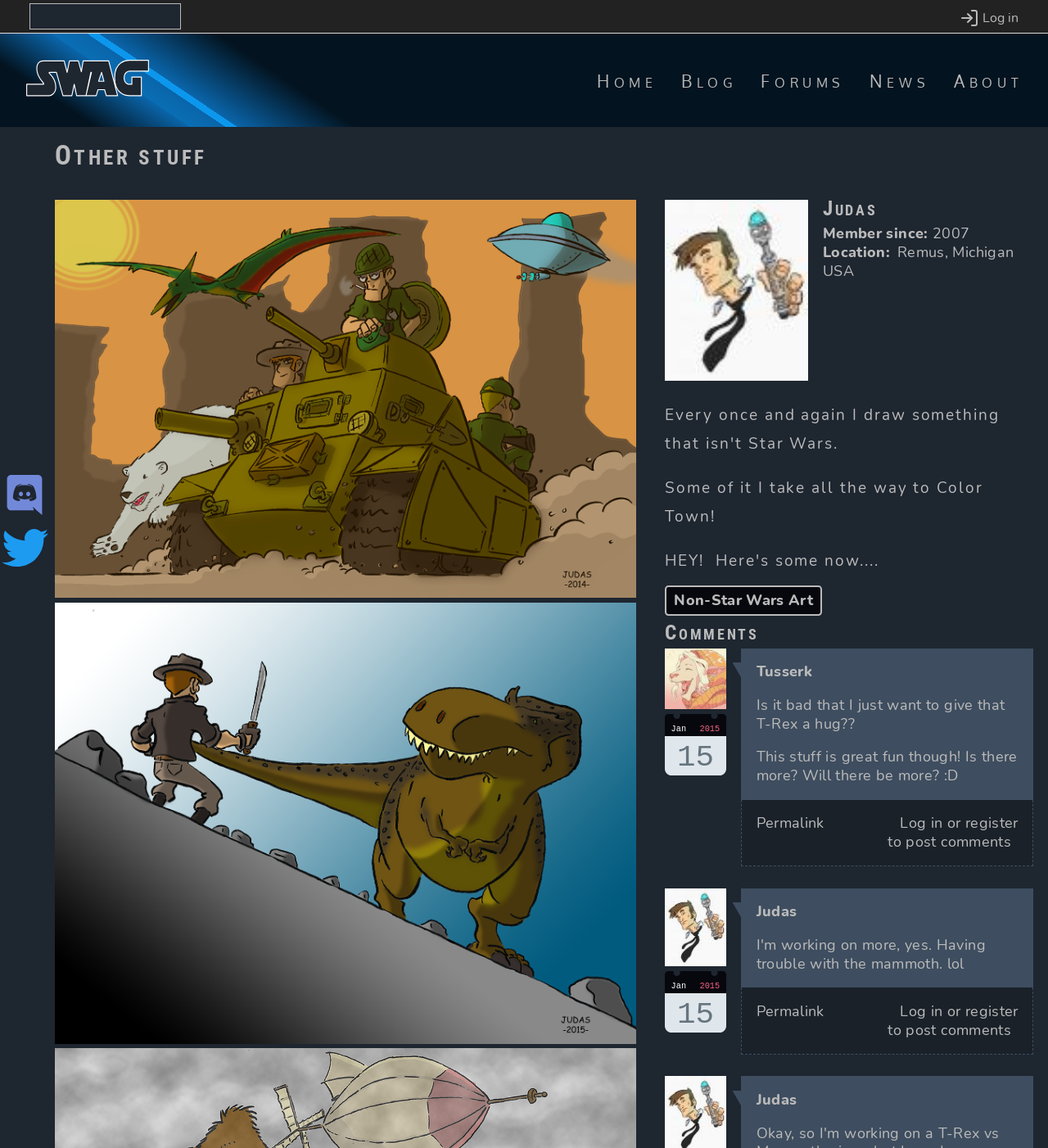What is the purpose of the search box?
Examine the image and give a concise answer in one word or a short phrase.

To search